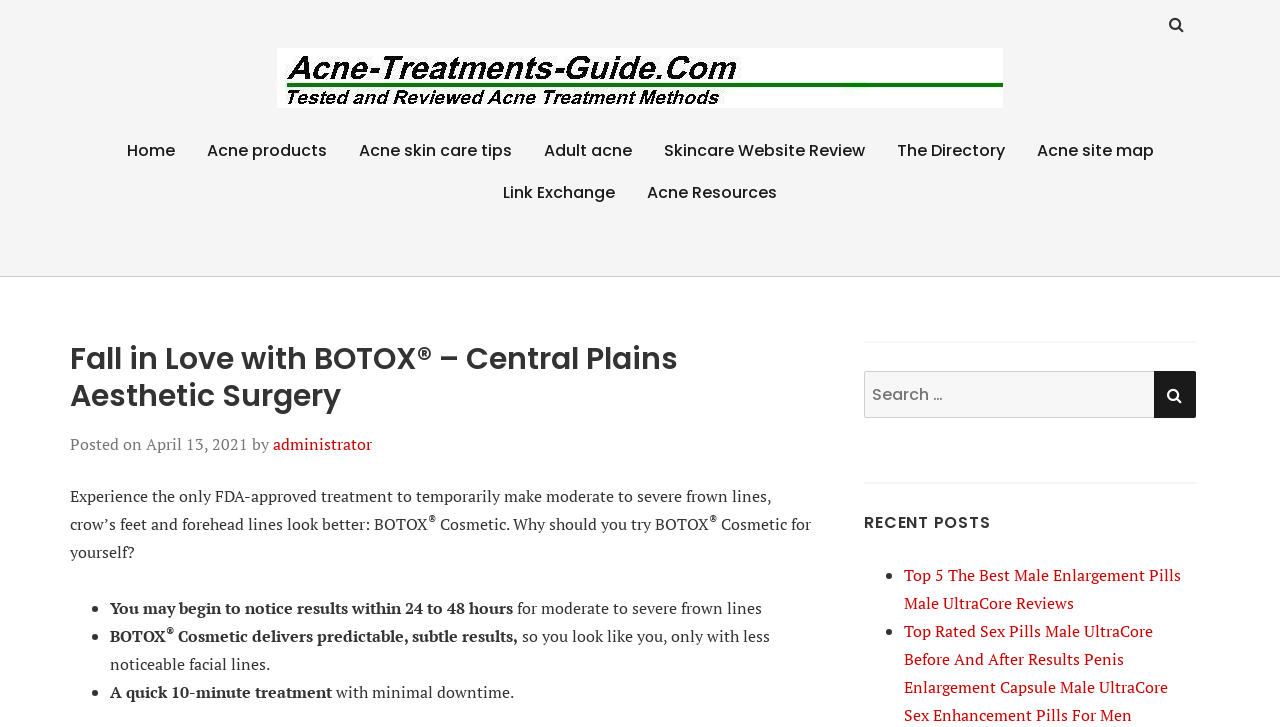Identify the title of the webpage and provide its text content.

Fall in Love with BOTOX® – Central Plains Aesthetic Surgery